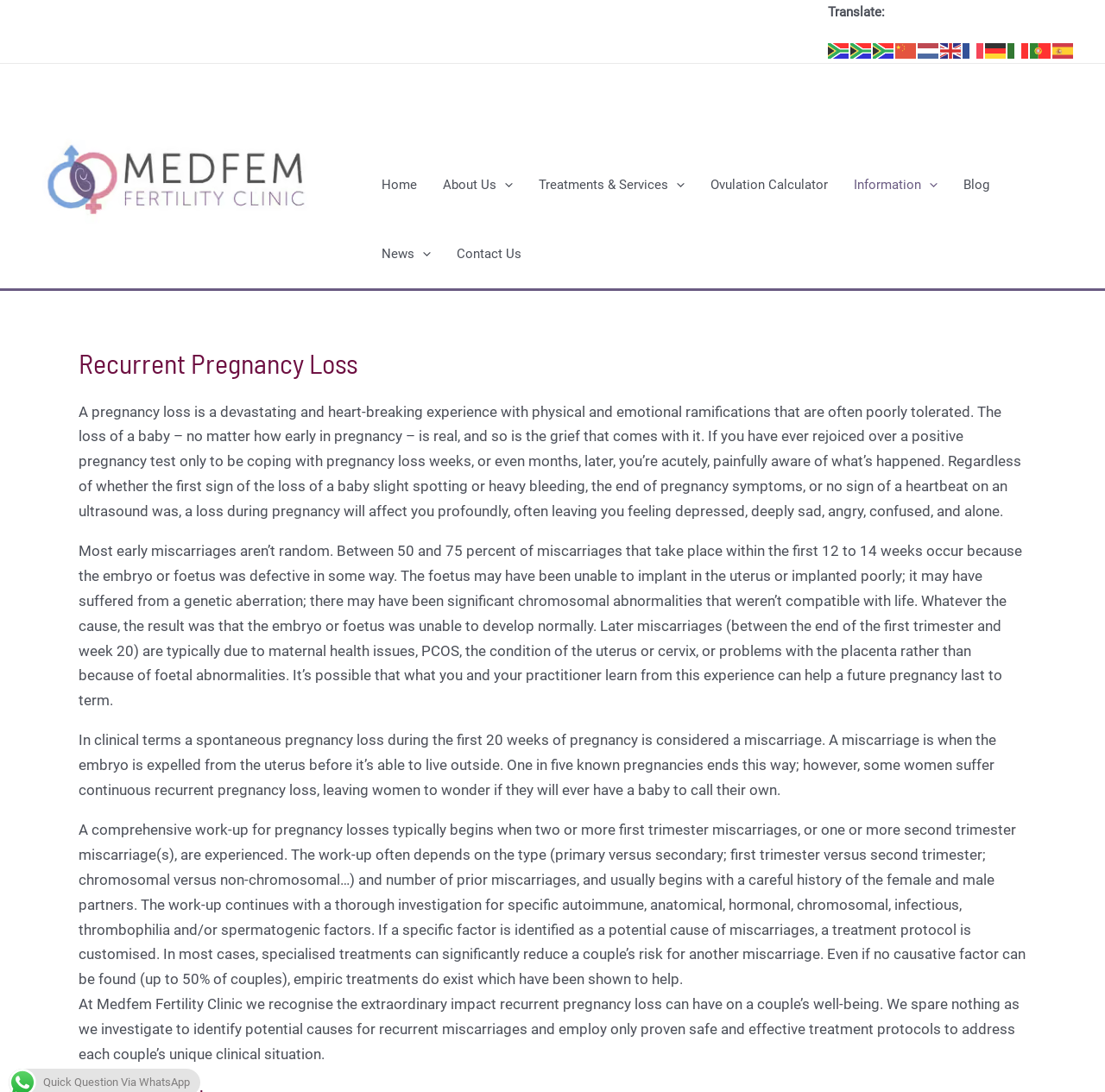What is the language of the first link in the translation menu?
By examining the image, provide a one-word or phrase answer.

Afrikaans